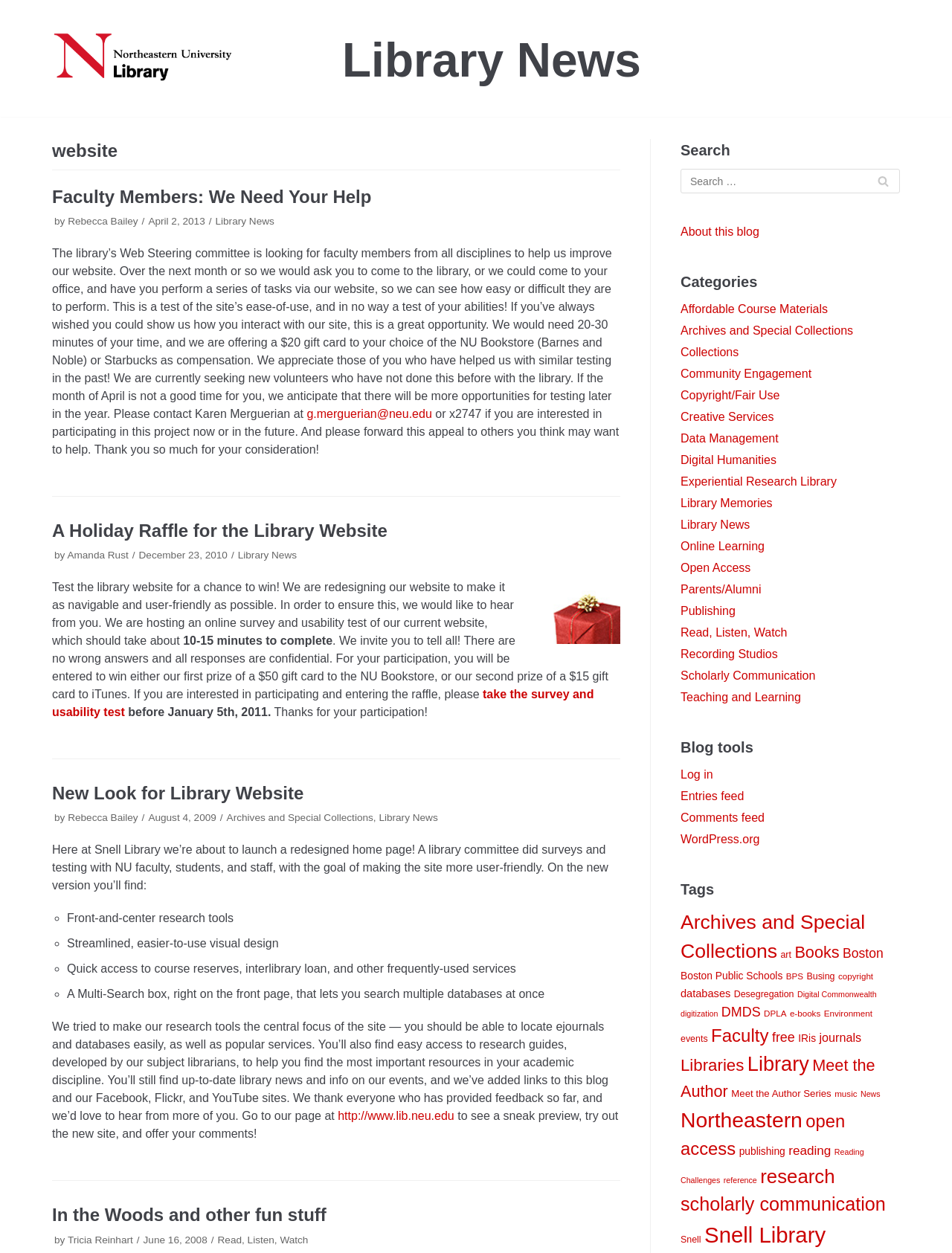Locate the bounding box coordinates of the area you need to click to fulfill this instruction: 'Contact Karen Merguerian'. The coordinates must be in the form of four float numbers ranging from 0 to 1: [left, top, right, bottom].

[0.322, 0.325, 0.454, 0.335]